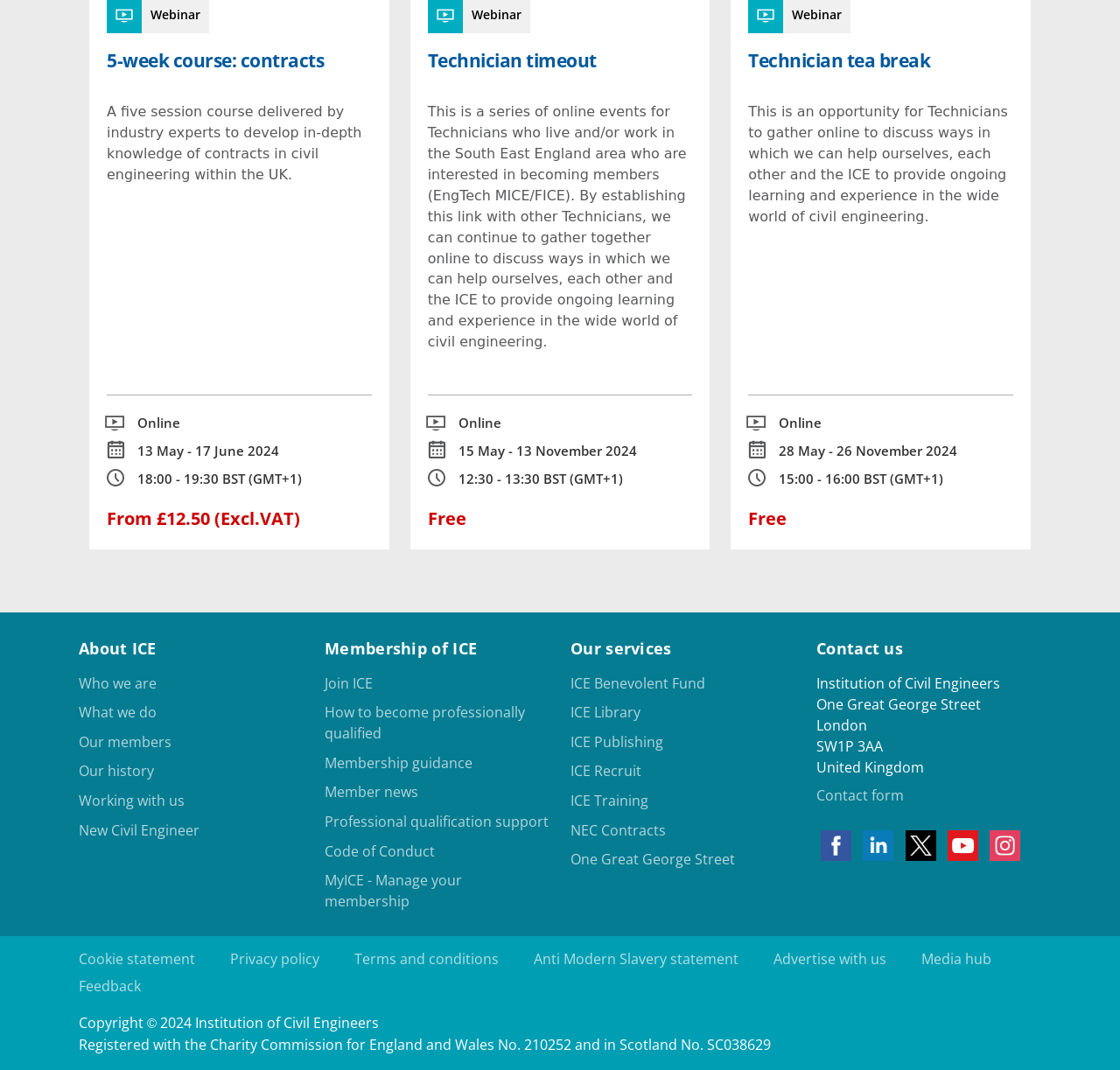What is the location of the Institution of Civil Engineers?
Could you answer the question with a detailed and thorough explanation?

I found the answer by looking at the static text elements with the texts 'London', 'SW1P 3AA', and 'United Kingdom', which are part of the contact information section.